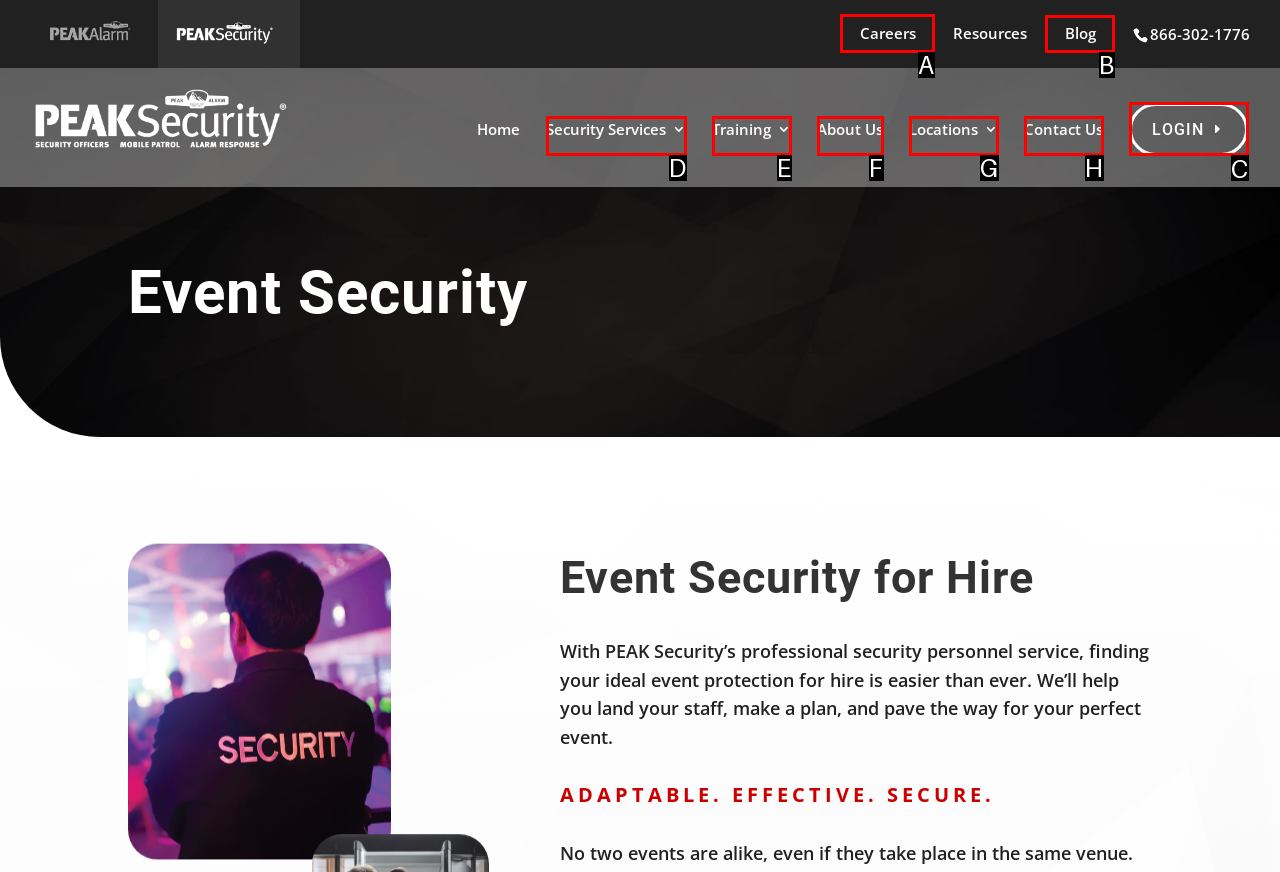Tell me which letter corresponds to the UI element that will allow you to visit the careers page. Answer with the letter directly.

A